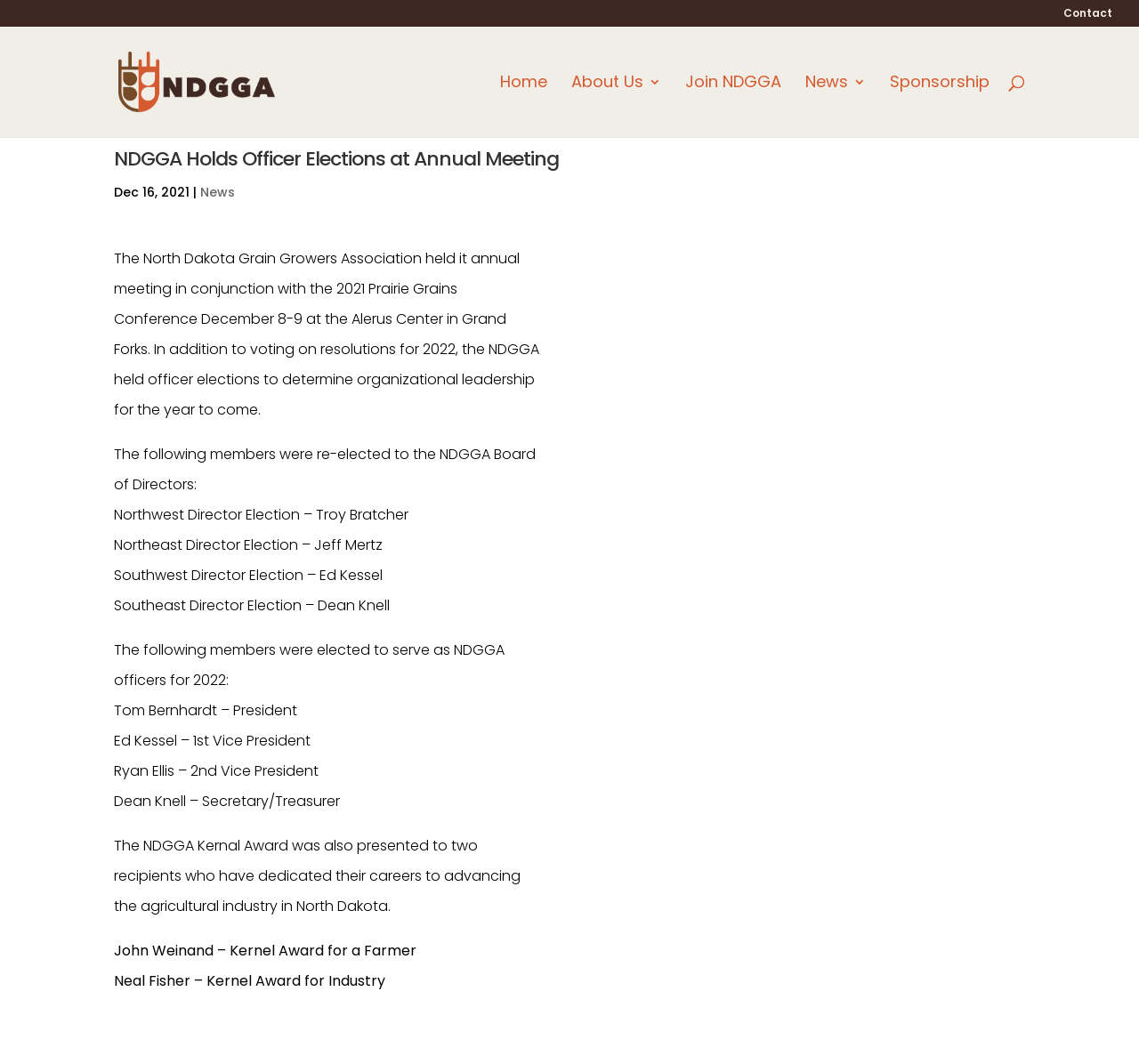Predict the bounding box of the UI element that fits this description: "name="s" placeholder="Search …" title="Search for:"".

[0.157, 0.025, 0.877, 0.026]